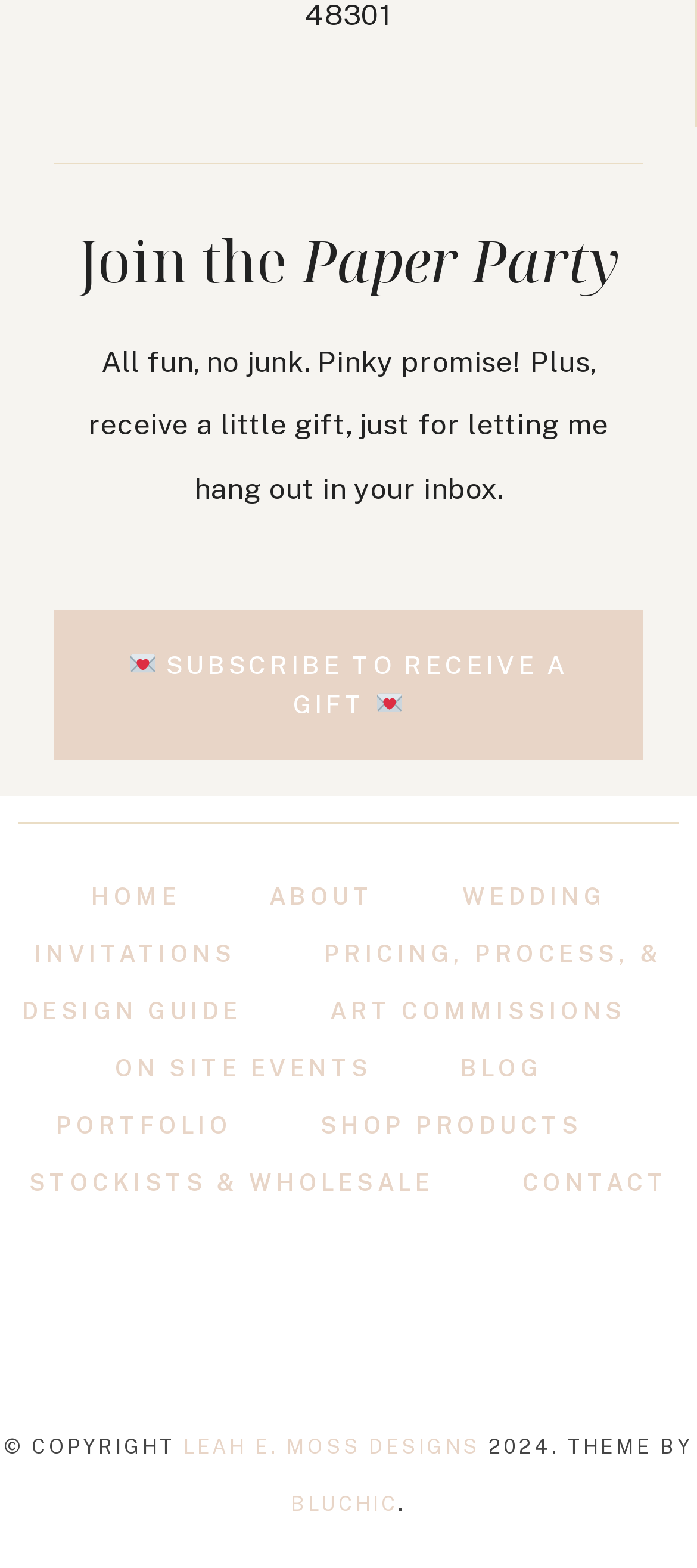Determine the bounding box coordinates for the HTML element mentioned in the following description: "Leah E. Moss Designs". The coordinates should be a list of four floats ranging from 0 to 1, represented as [left, top, right, bottom].

[0.263, 0.915, 0.689, 0.931]